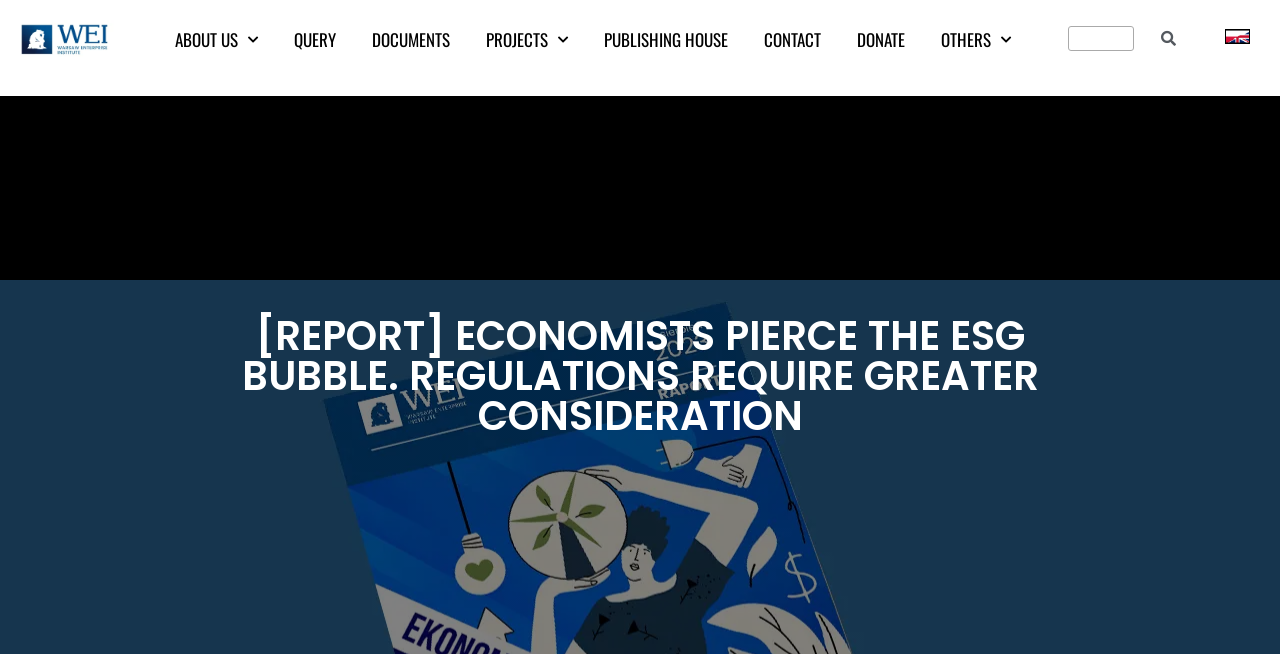Respond with a single word or phrase:
What is the purpose of the search box?

To search